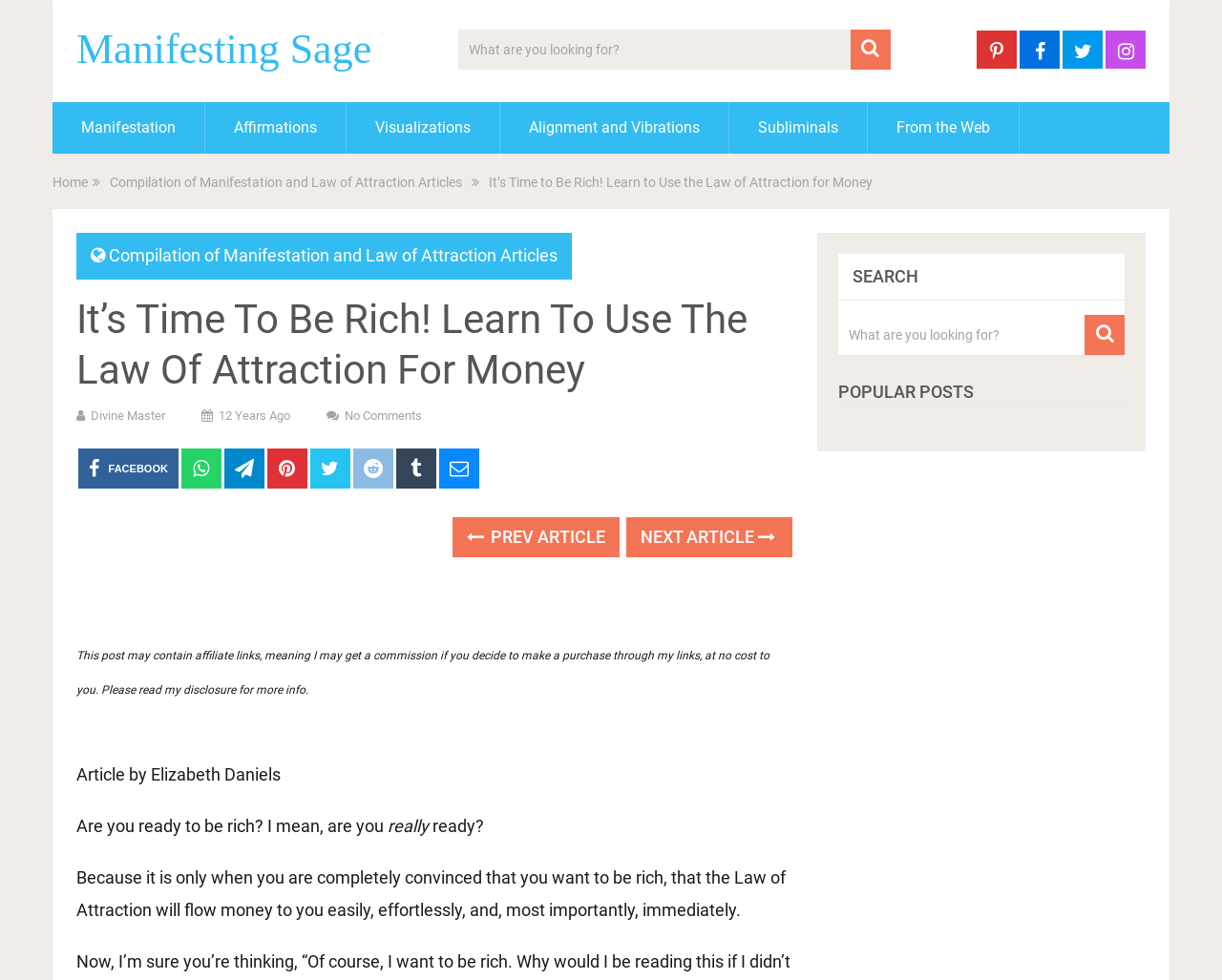Can you specify the bounding box coordinates for the region that should be clicked to fulfill this instruction: "Go to the next article".

[0.513, 0.528, 0.649, 0.568]